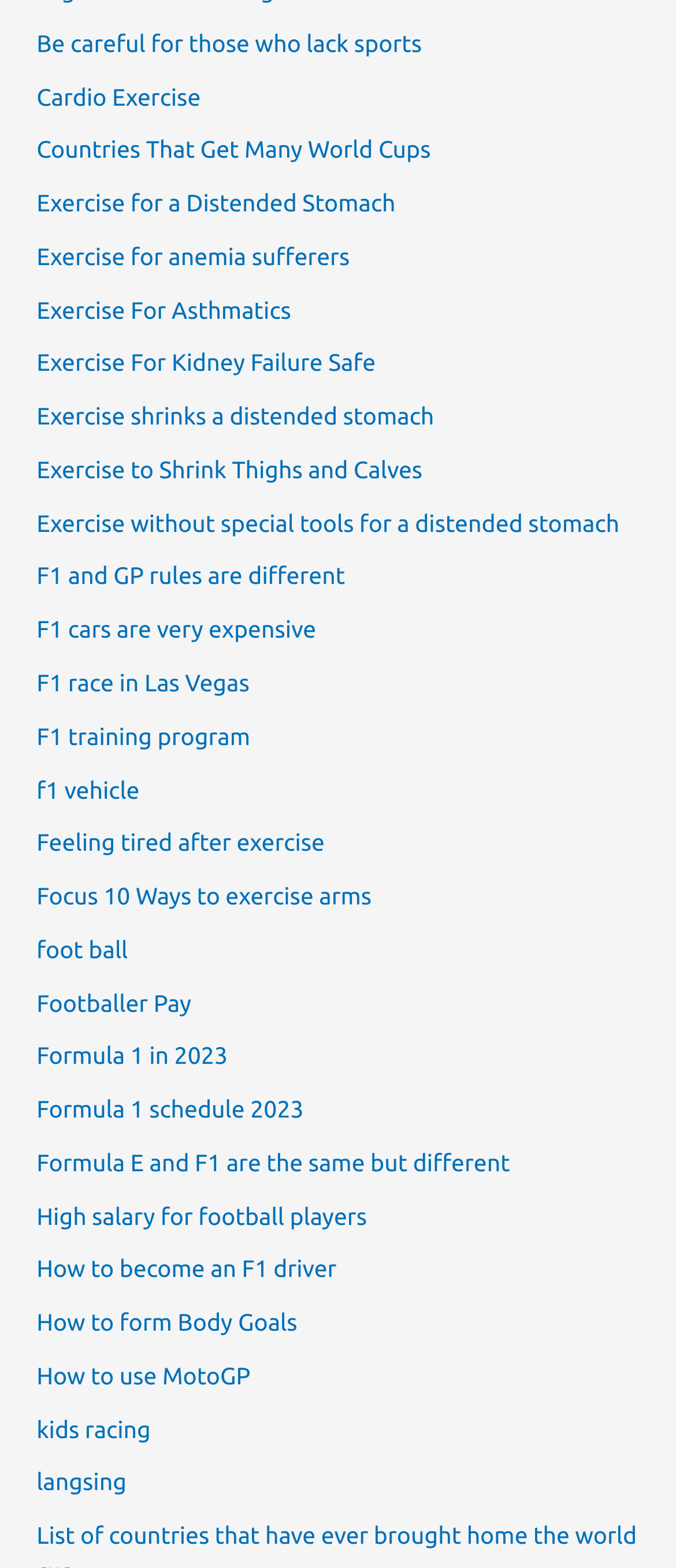Determine the bounding box for the described UI element: "Formula 1 schedule 2023".

[0.054, 0.698, 0.449, 0.716]